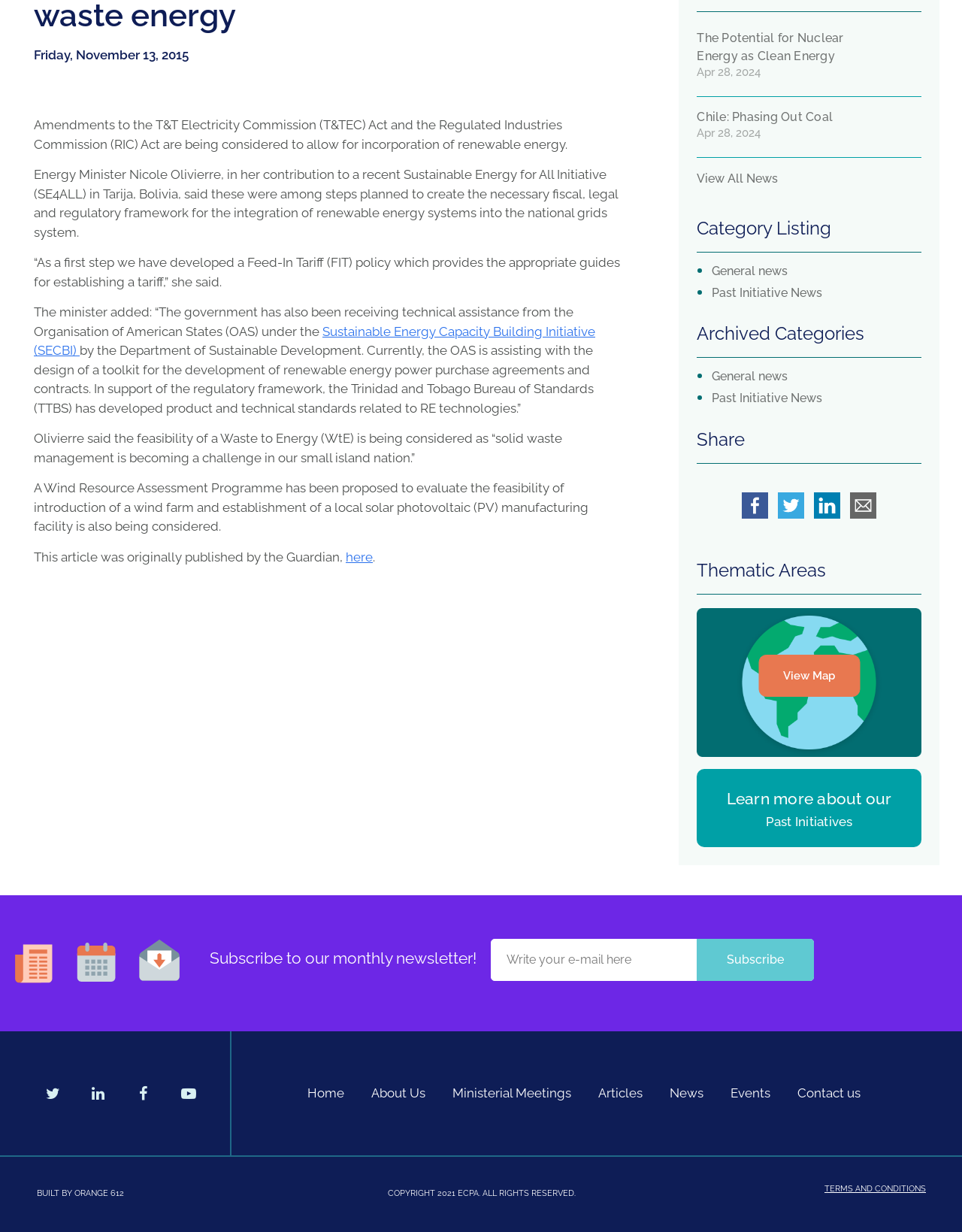Determine the bounding box for the UI element as described: "Ministerial Meetings". The coordinates should be represented as four float numbers between 0 and 1, formatted as [left, top, right, bottom].

[0.445, 0.881, 0.594, 0.893]